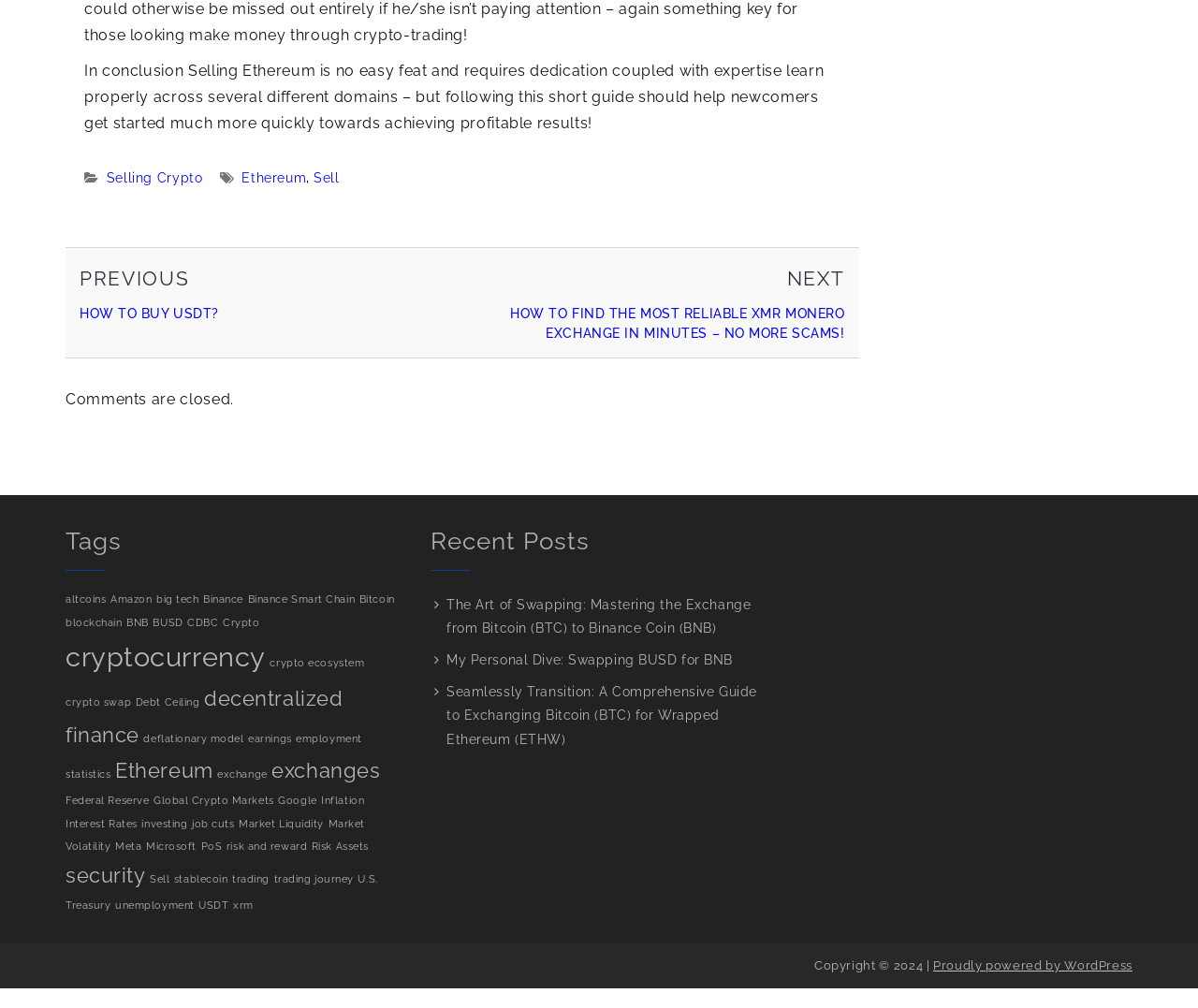How many tags are listed on the webpage?
Based on the content of the image, thoroughly explain and answer the question.

The number of tags can be determined by counting the number of links under the 'Tags' heading. There are 30 links listed, each representing a different tag.